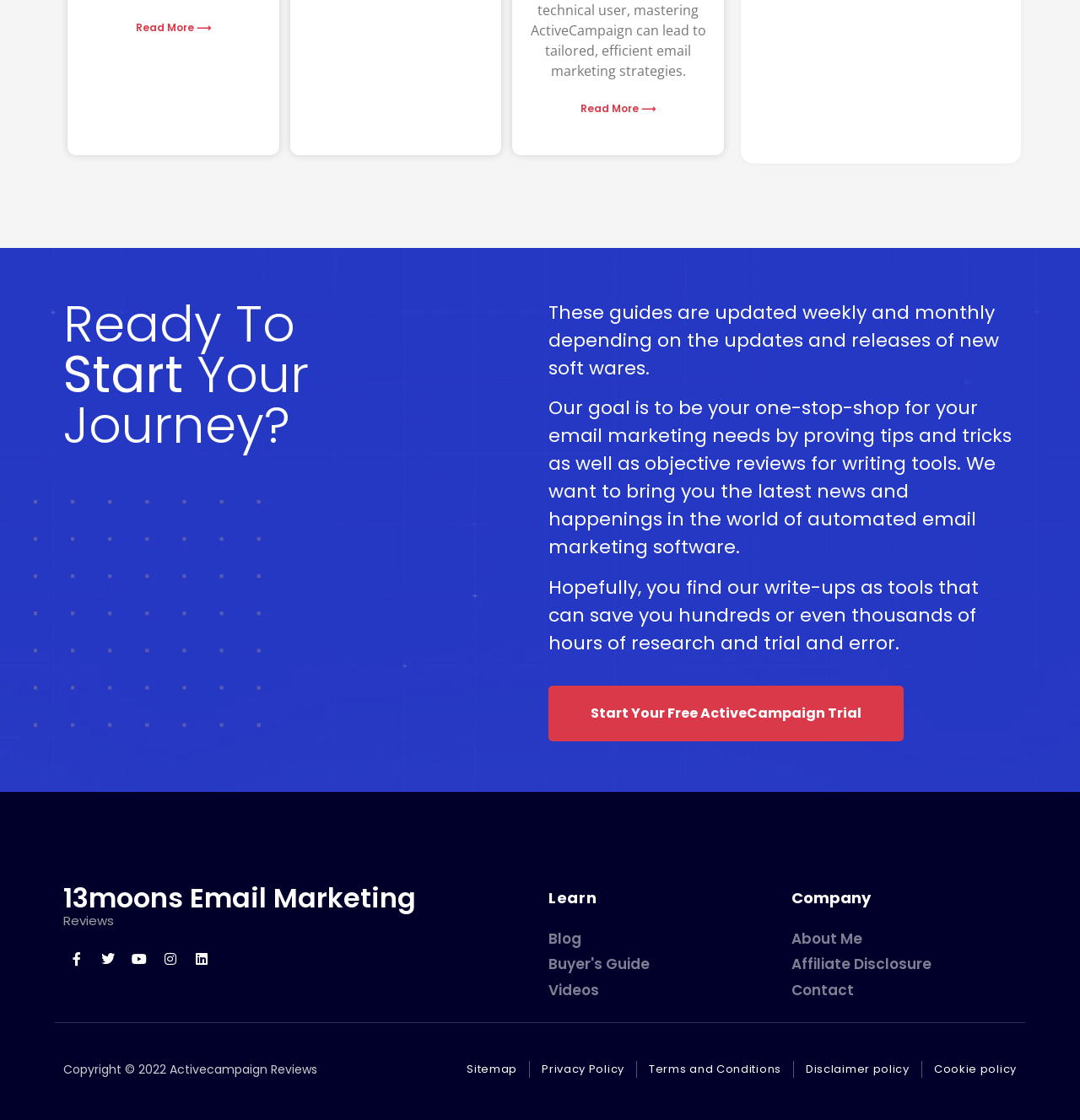Provide the bounding box coordinates of the UI element this sentence describes: "Terms and Conditions".

[0.601, 0.948, 0.723, 0.962]